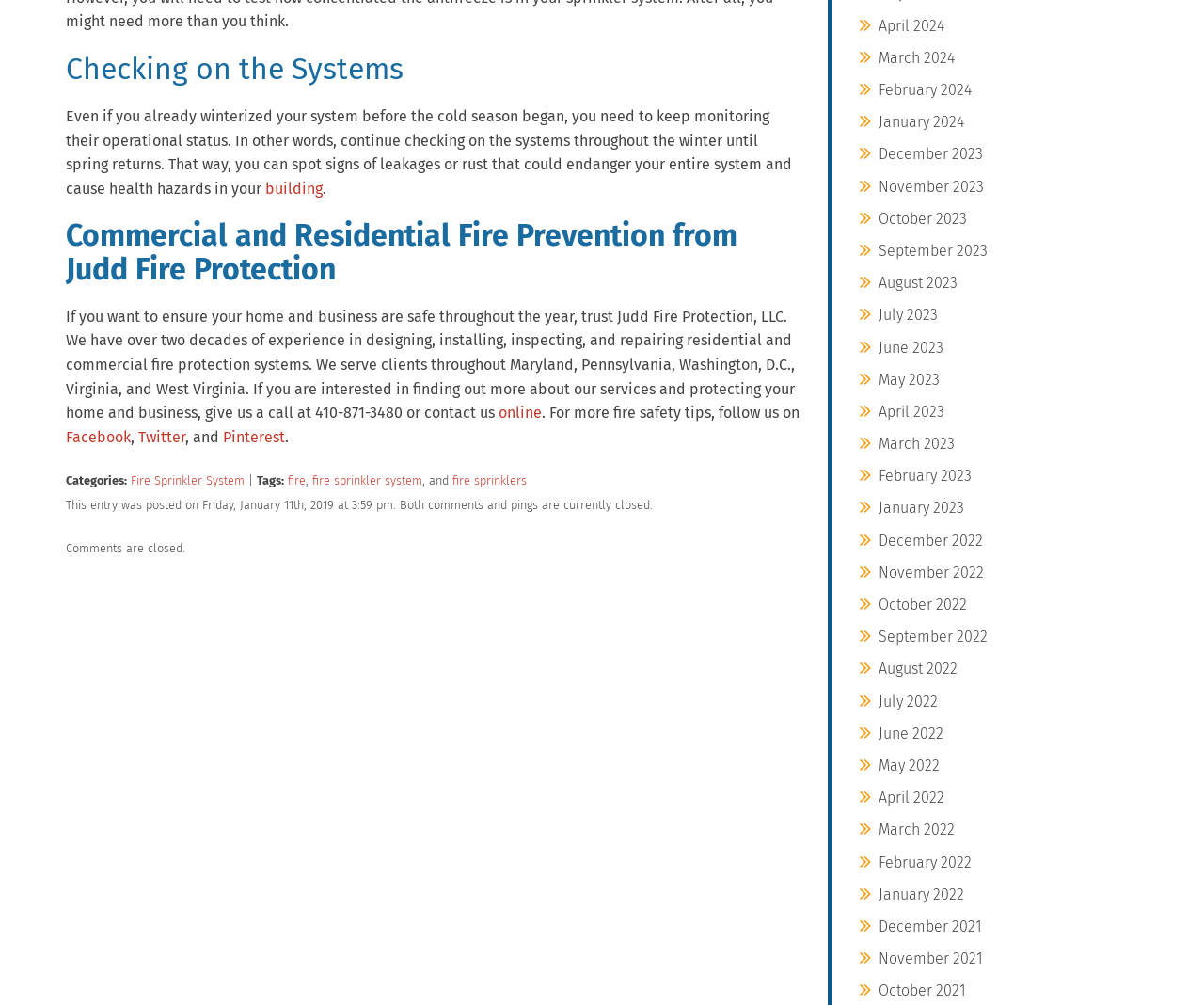Please answer the following question using a single word or phrase: 
How can you contact Judd Fire Protection?

Call 410-871-3480 or contact online